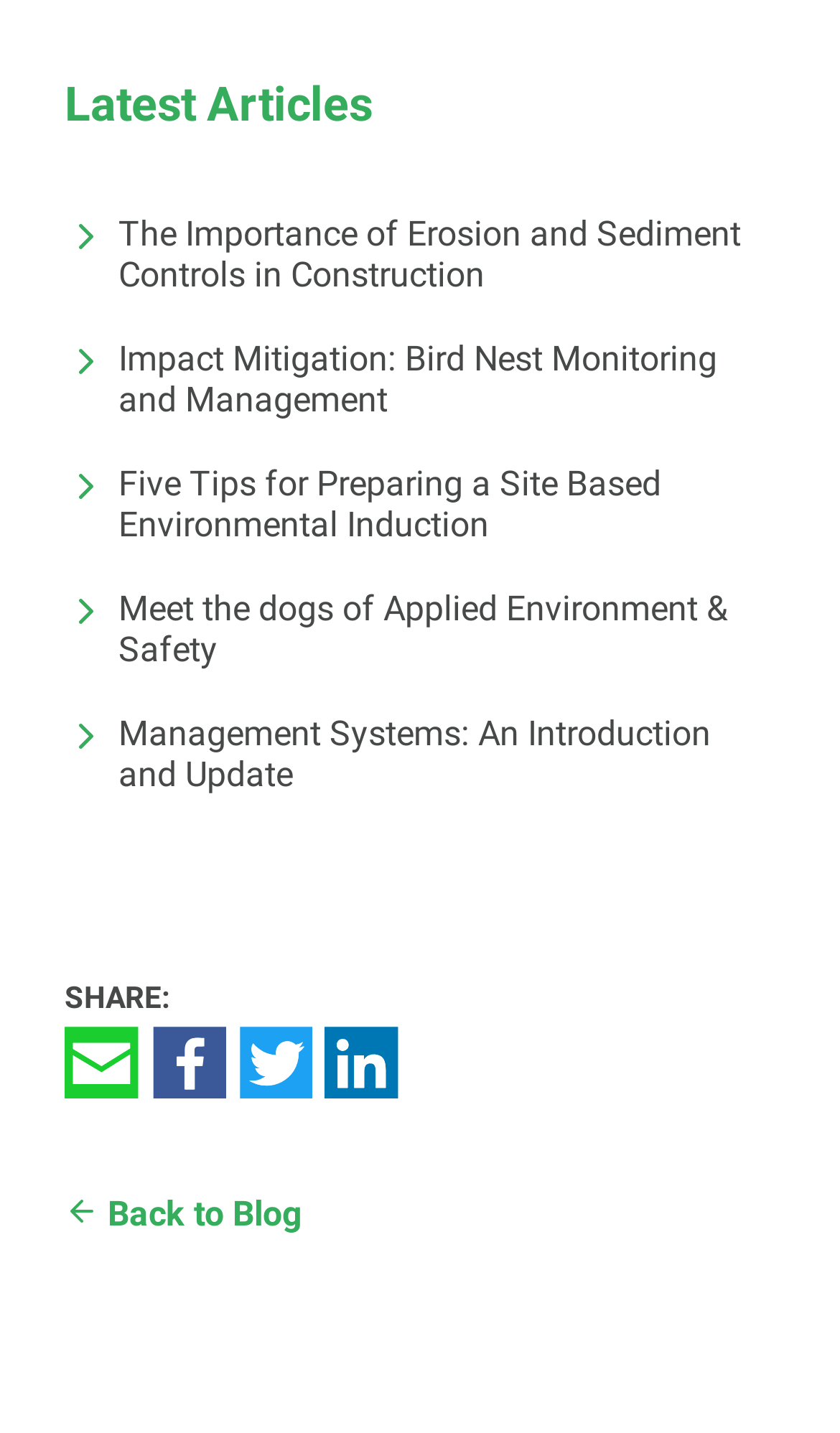Look at the image and give a detailed response to the following question: What is the title of the last article?

The last article is titled 'Management Systems: An Introduction and Update', which suggests that the topic is related to management systems.